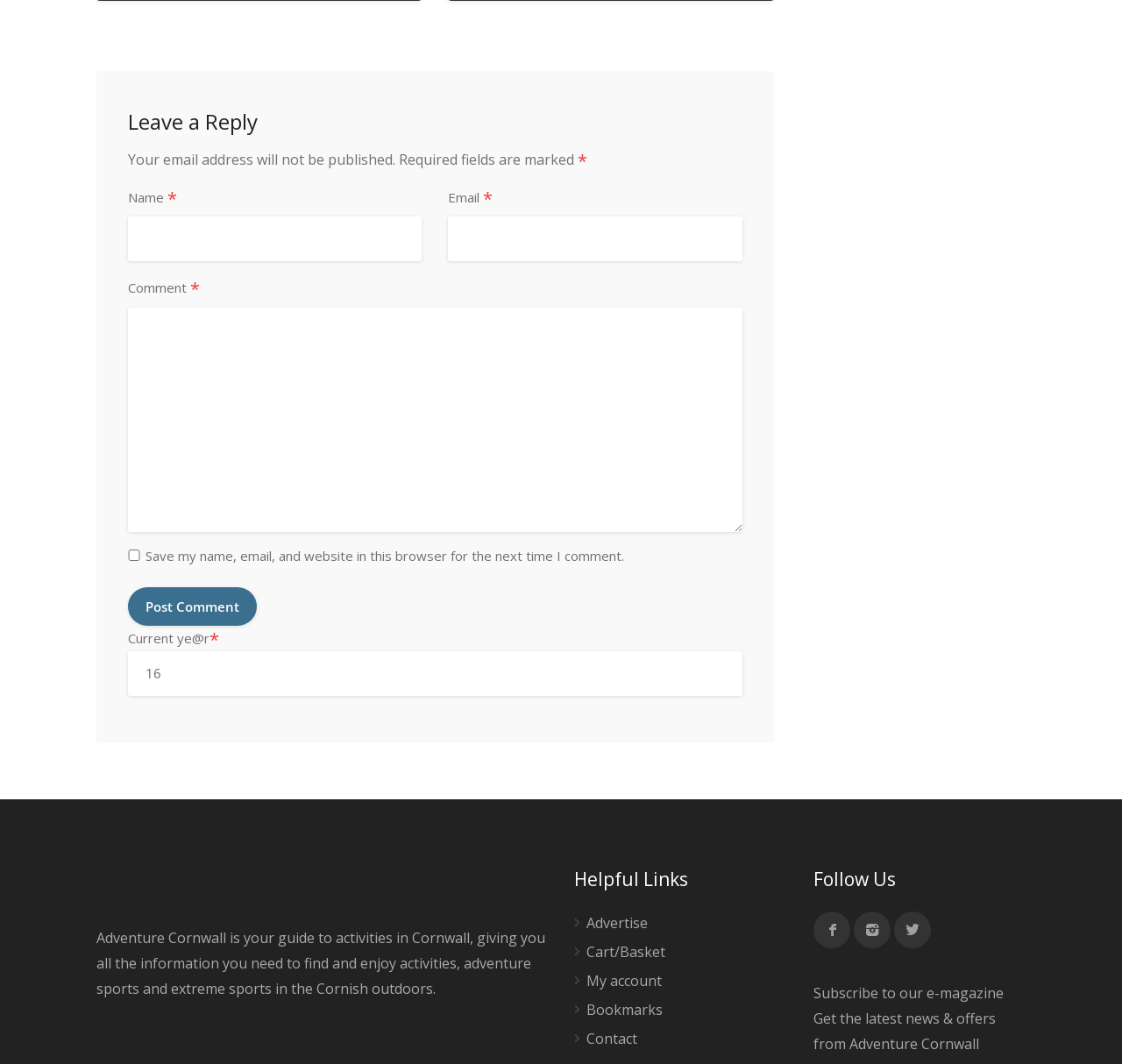What type of activities does Adventure Cornwall provide information about?
Please elaborate on the answer to the question with detailed information.

The webpage mentions 'activities in Cornwall', 'adventure sports', and 'extreme sports in the Cornish outdoors', which suggests that Adventure Cornwall provides information about adventure sports and activities.